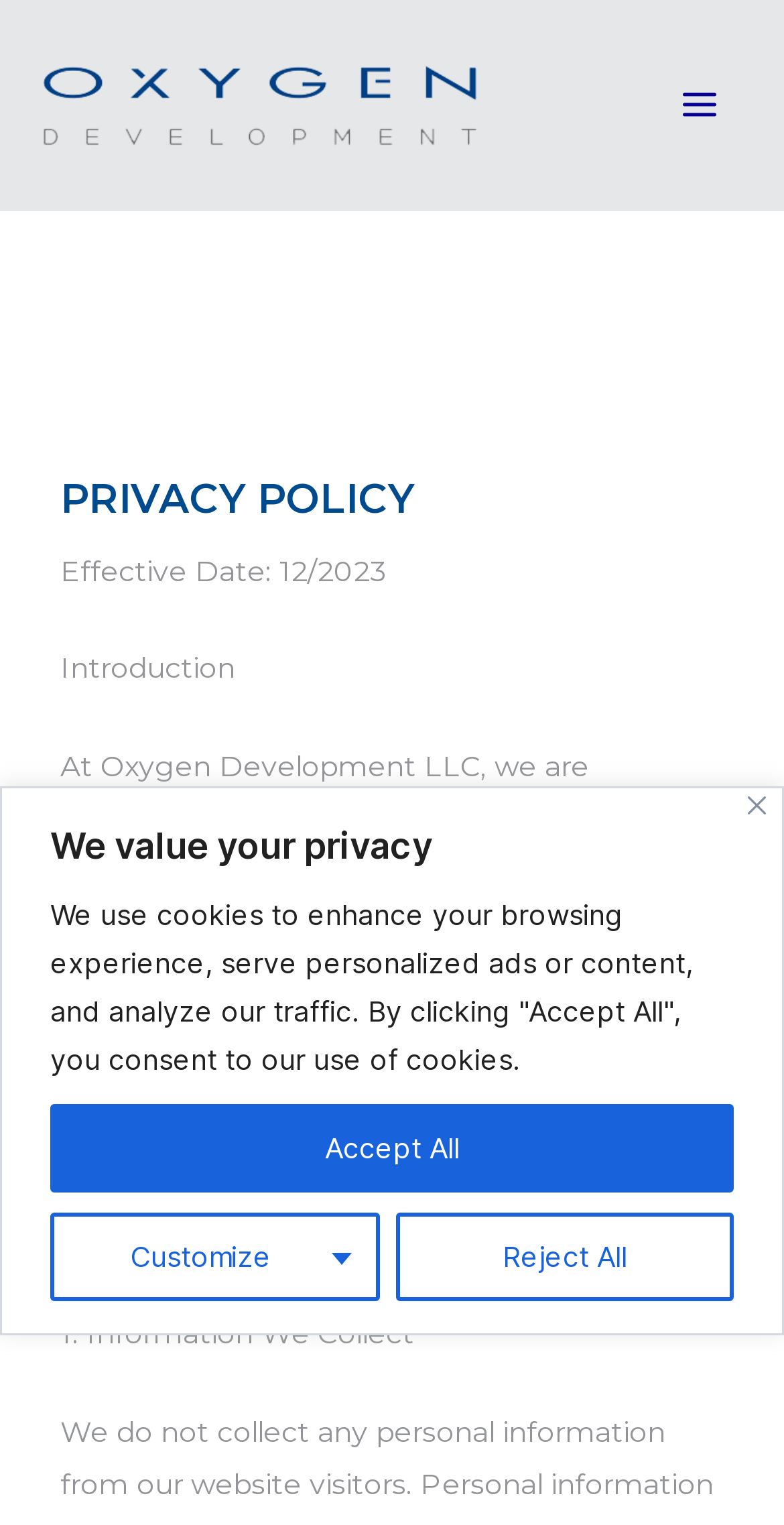Please give a concise answer to this question using a single word or phrase: 
What is the name of the company?

Oxygen Development LLC